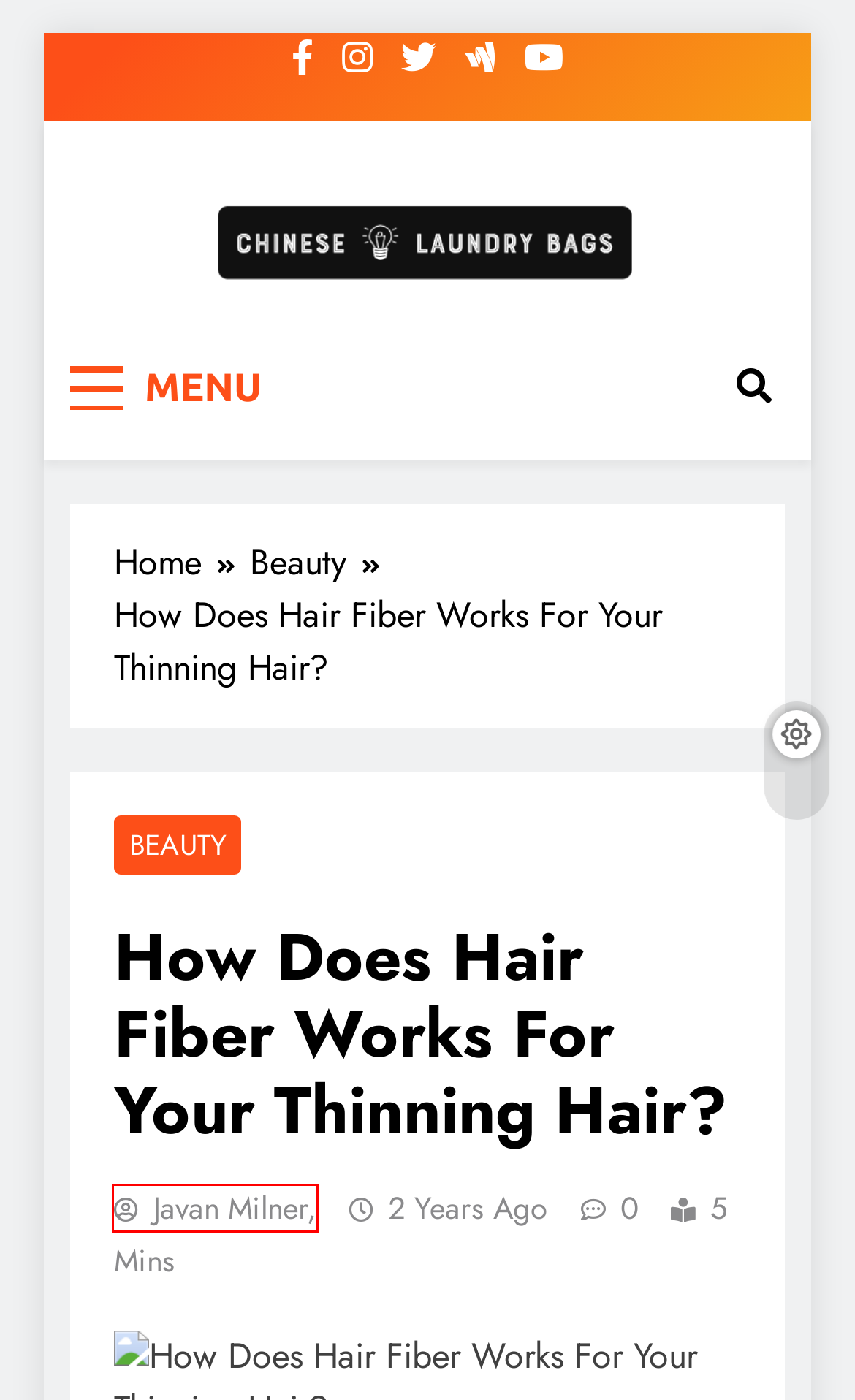You are looking at a screenshot of a webpage with a red bounding box around an element. Determine the best matching webpage description for the new webpage resulting from clicking the element in the red bounding box. Here are the descriptions:
A. Fashion – Chinese Laundry Bags
B. Beauty – Chinese Laundry Bags
C. Know All About The Advantages Of Cosplay Contacts – Chinese Laundry Bags
D. Javan Milner, – Chinese Laundry Bags
E. Chinese Laundry Bags – Figure out How To Make More Money With Fashion
F. Unlocking the Health Benefits: Natural Alkaline Drinking Water Explained – Chinese Laundry Bags
G. Inside the Barrel: Key Ingredients in Whisky Production Unveiled – Chinese Laundry Bags
H. Revitalize Your Skin: Central’s Top Destinations for Facial Treatments – Chinese Laundry Bags

D